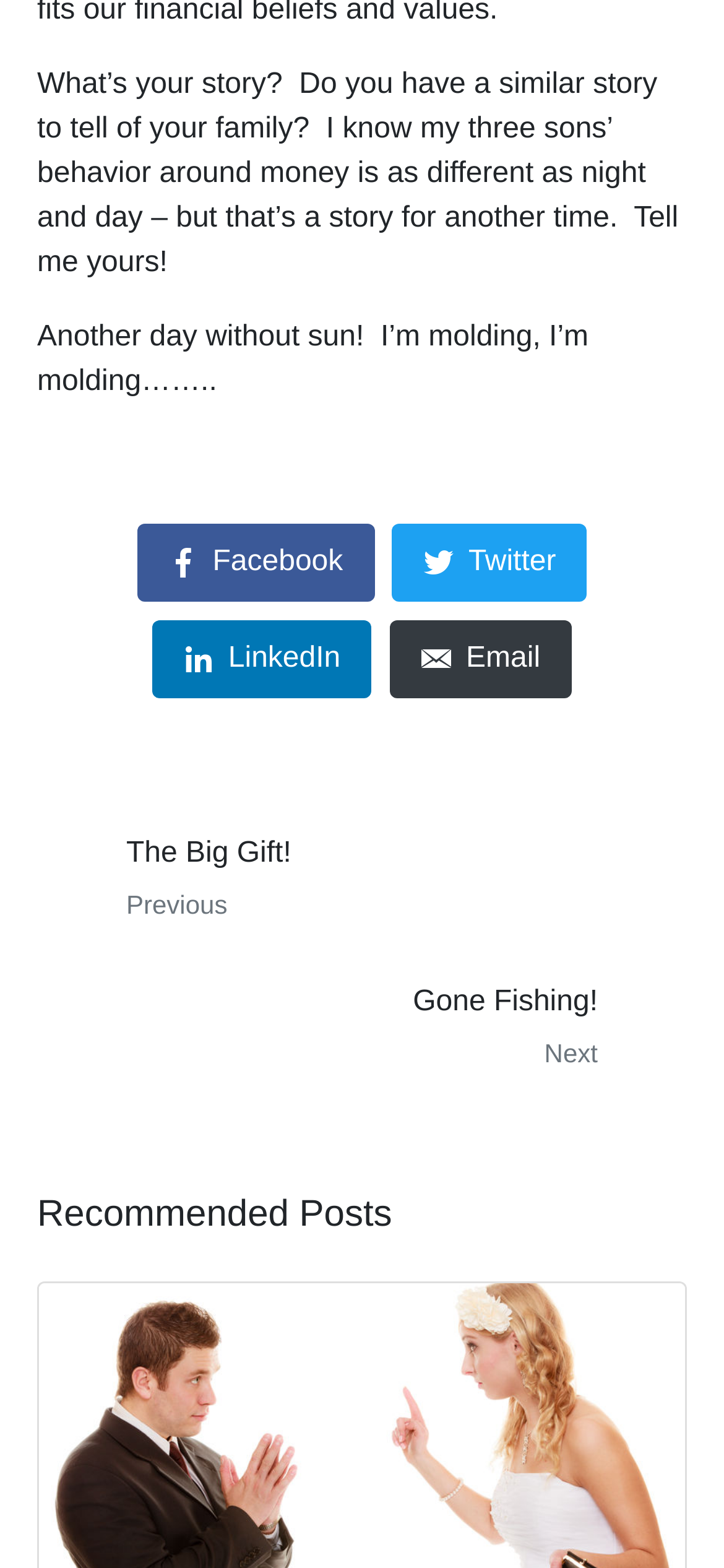Use a single word or phrase to respond to the question:
What is the title of the previous post?

The Big Gift!